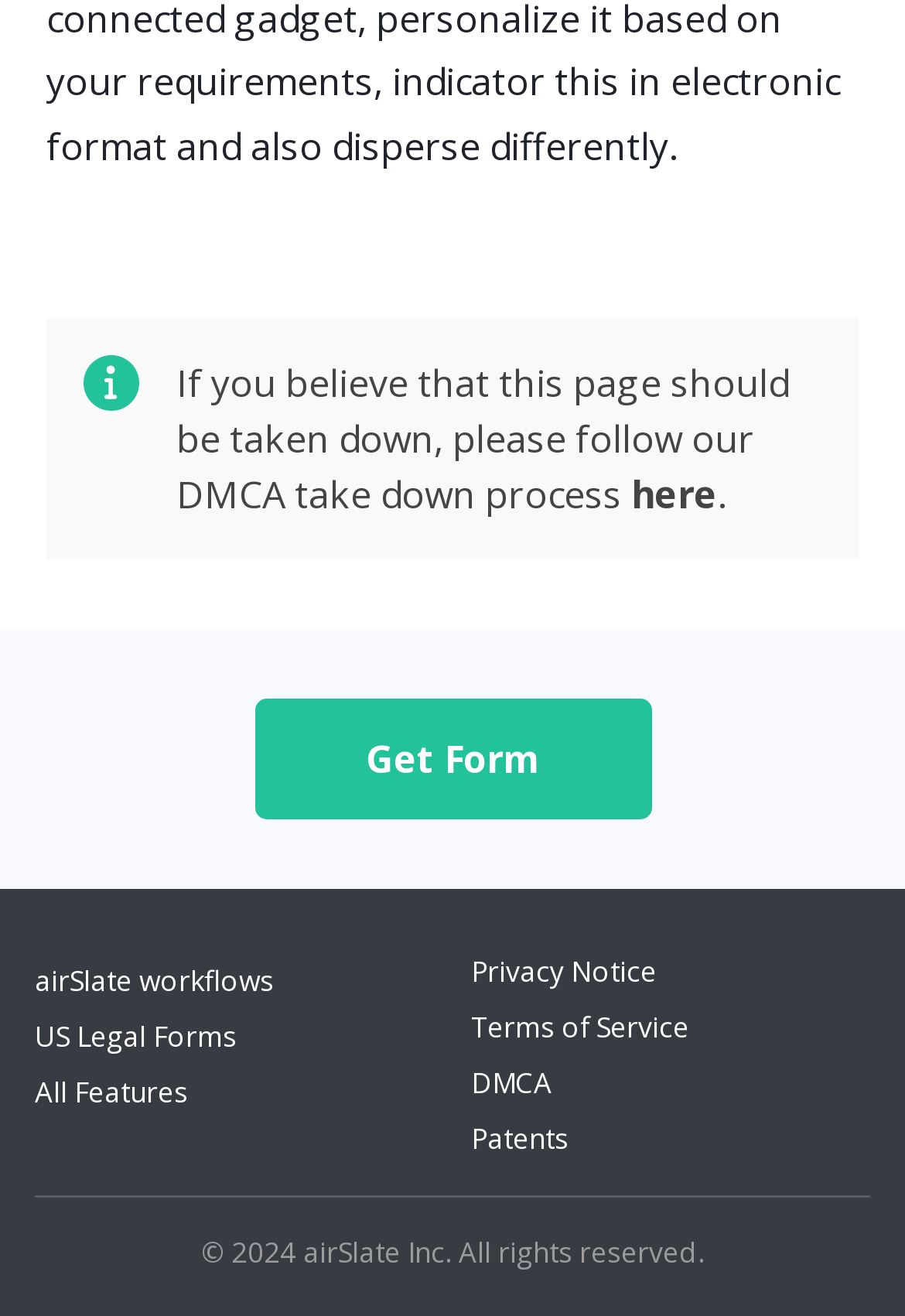Please give a concise answer to this question using a single word or phrase: 
How many image elements are there on the webpage?

1